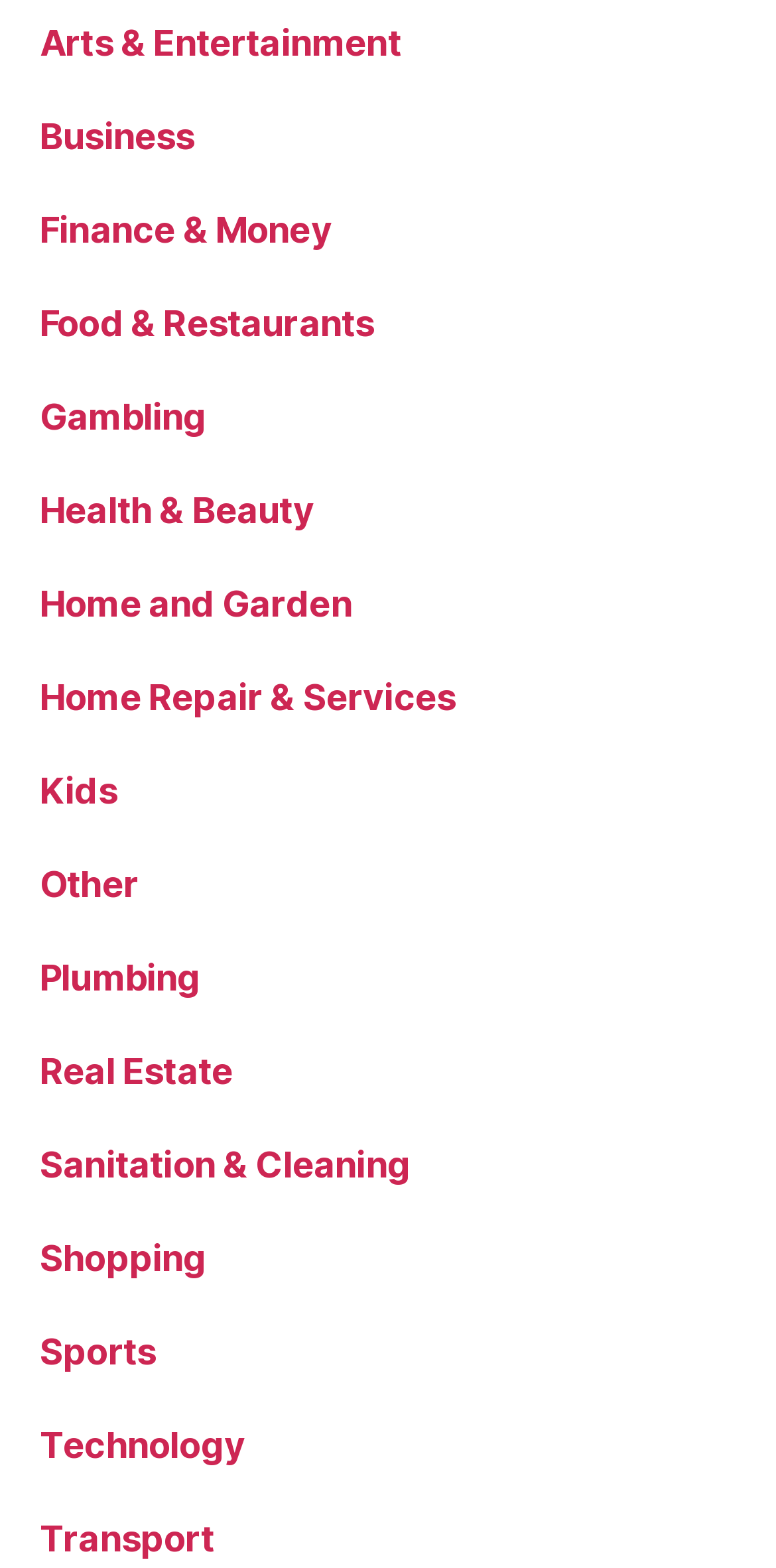Locate the bounding box coordinates of the area that needs to be clicked to fulfill the following instruction: "Learn about Health & Beauty". The coordinates should be in the format of four float numbers between 0 and 1, namely [left, top, right, bottom].

[0.051, 0.313, 0.405, 0.339]